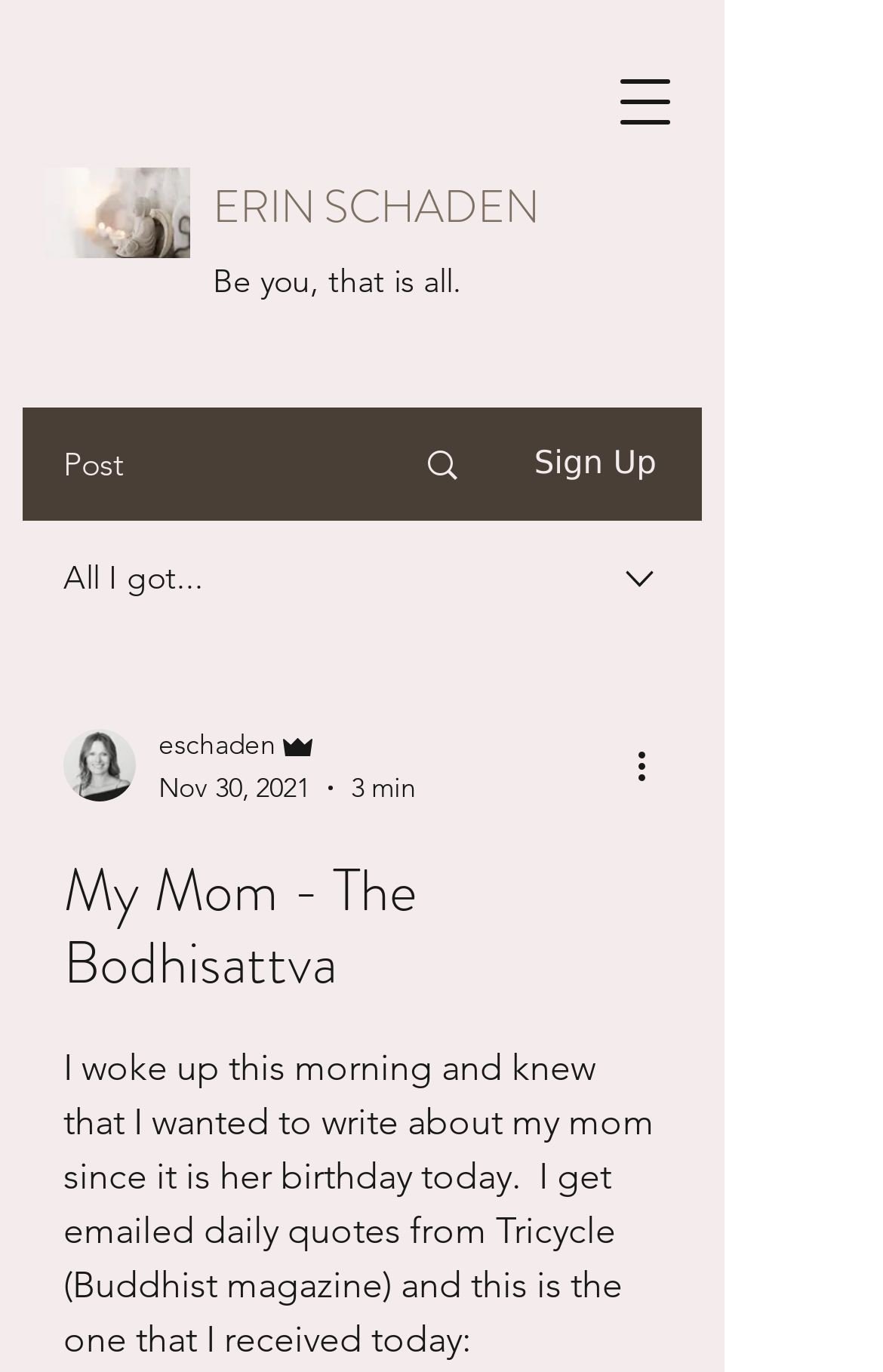Give a one-word or one-phrase response to the question:
What is the author's name?

ERIN SCHADEN